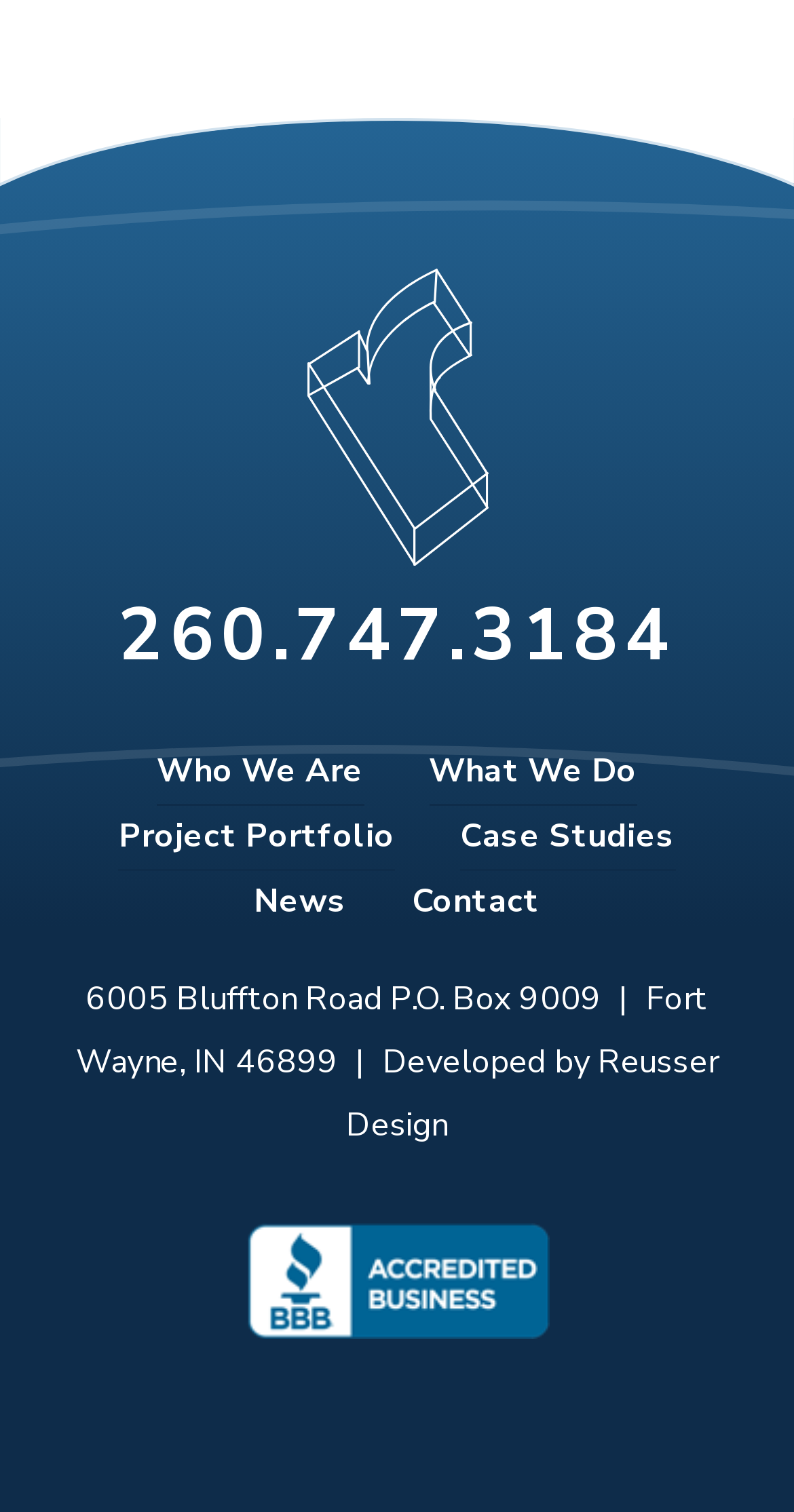Identify the bounding box coordinates for the UI element that matches this description: "What We Do".

[0.54, 0.49, 0.802, 0.533]